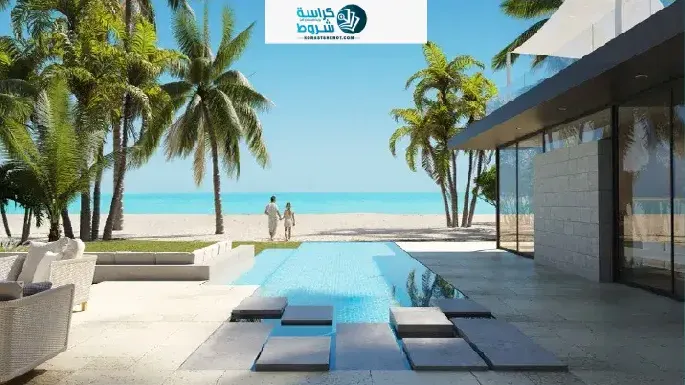Please provide a detailed answer to the question below by examining the image:
What are the couple doing in the foreground?

The caption states that 'a couple strolls hand-in-hand' in the foreground, indicating that they are walking together, holding hands, and enjoying the serene atmosphere.